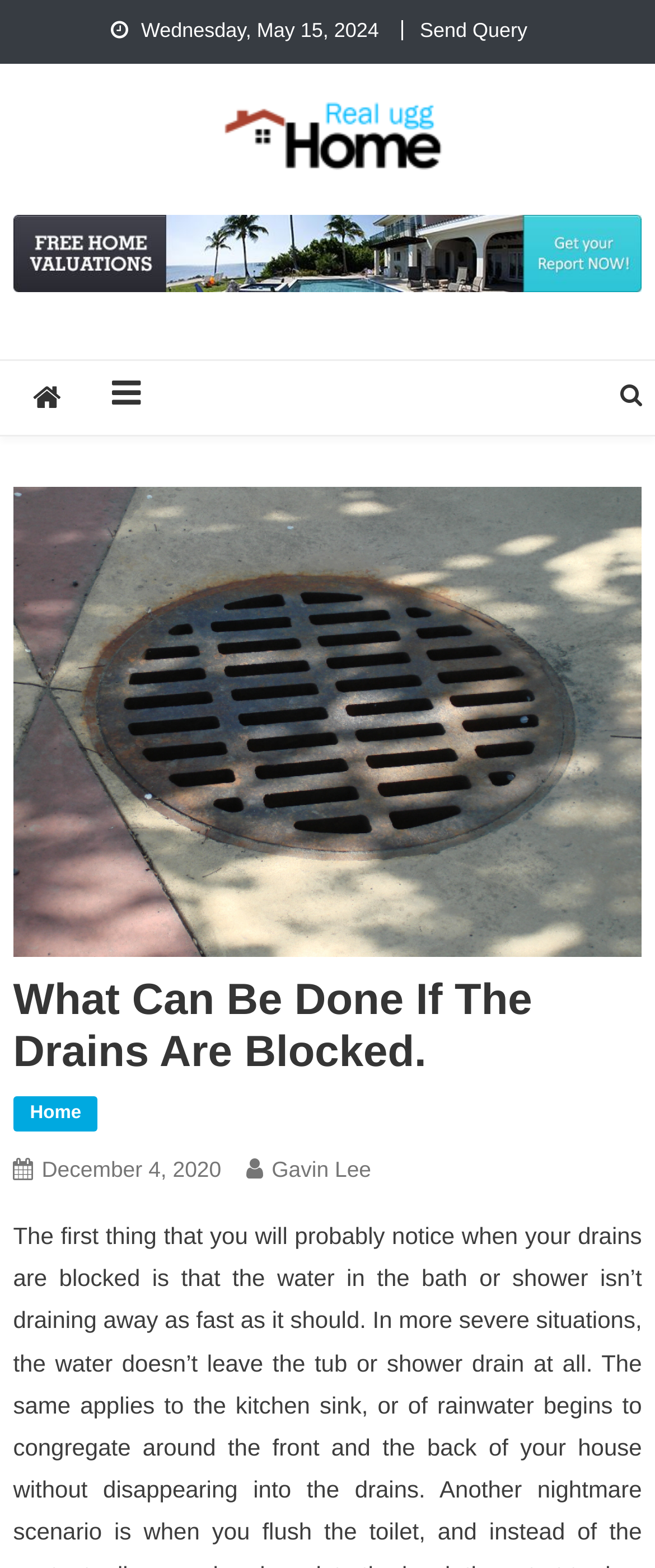Generate the main heading text from the webpage.

What Can Be Done If The Drains Are Blocked.